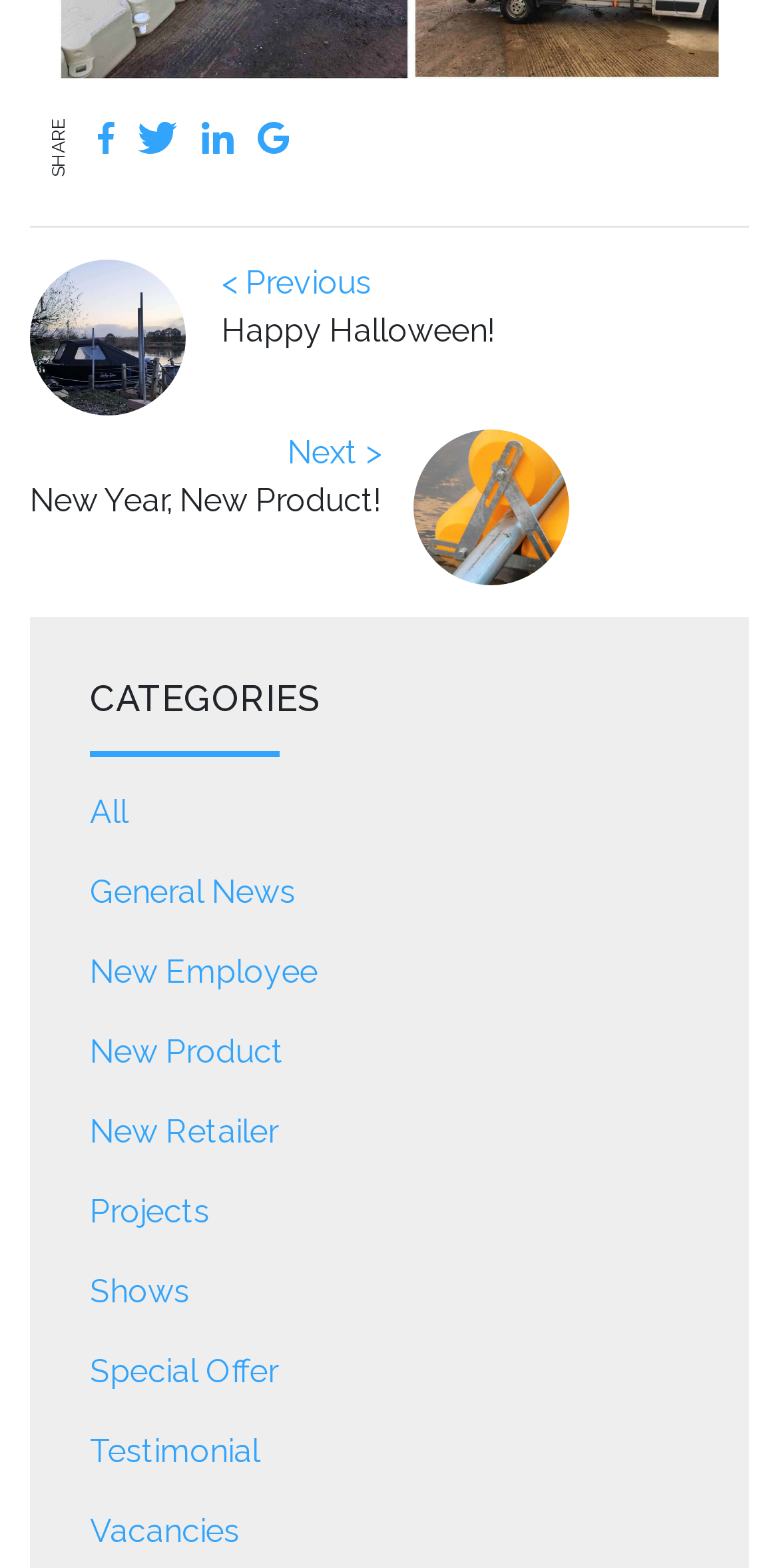What is the purpose of the horizontal separator?
Look at the image and answer with only one word or phrase.

To separate sections